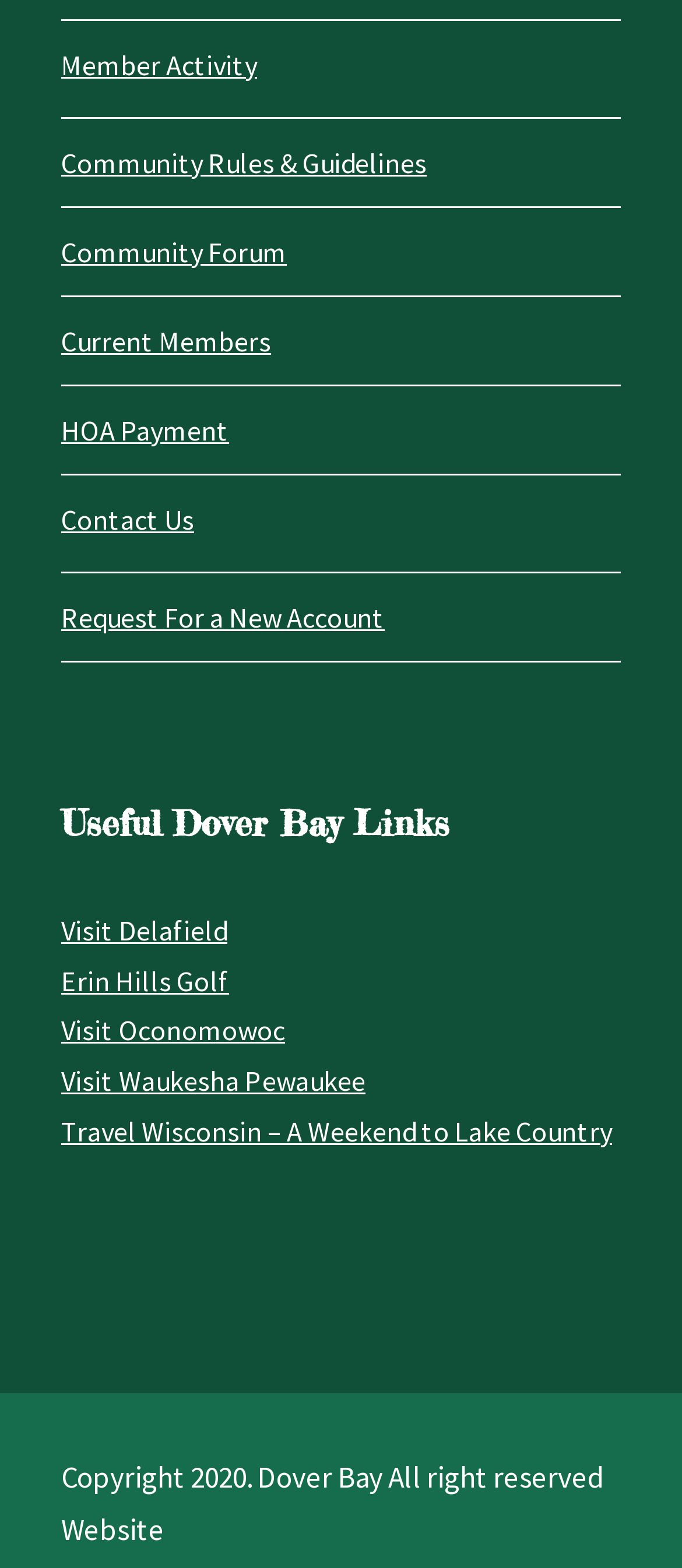Can you find the bounding box coordinates of the area I should click to execute the following instruction: "Request a new account"?

[0.09, 0.382, 0.564, 0.404]